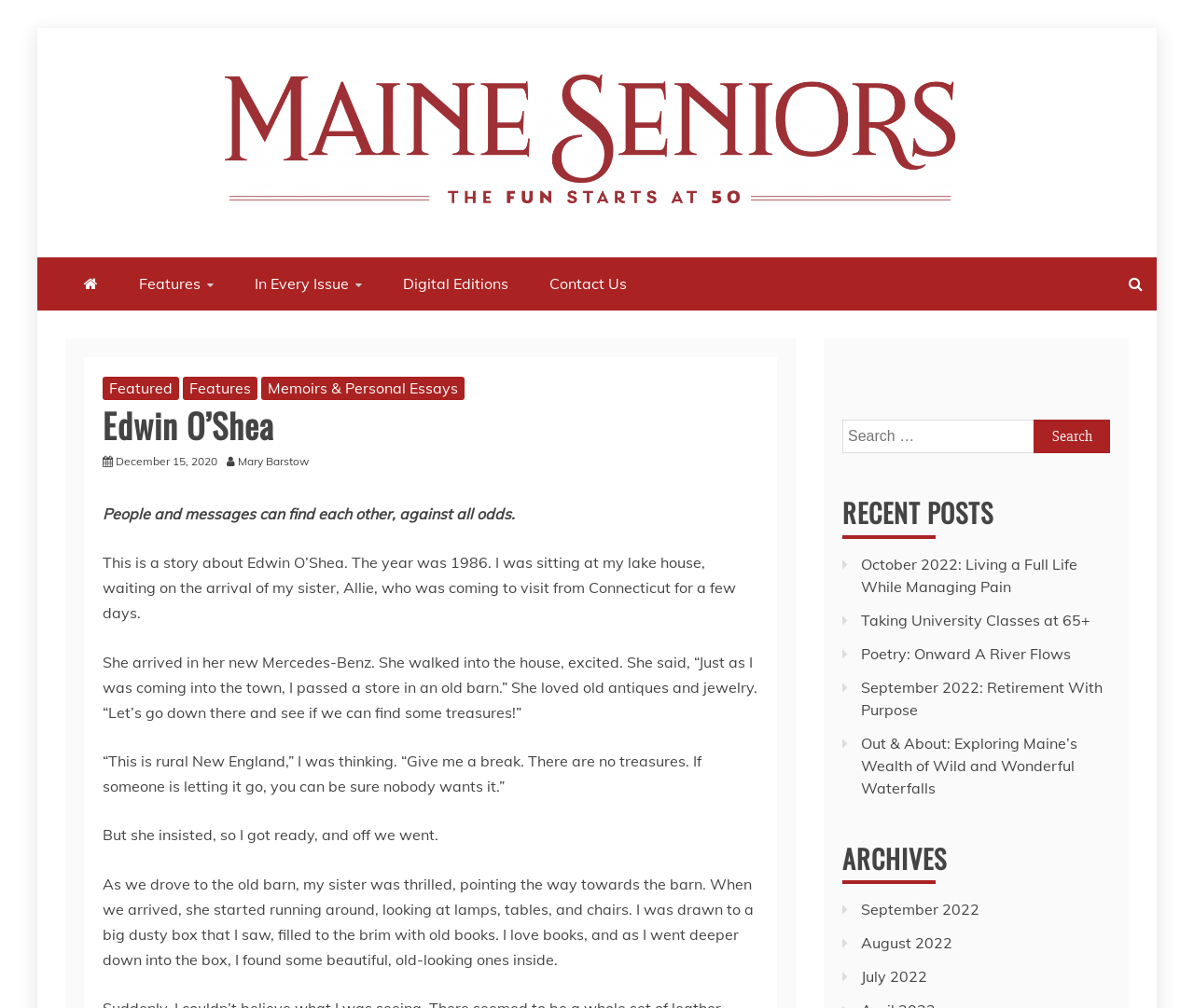Find the bounding box coordinates of the area that needs to be clicked in order to achieve the following instruction: "Go to the next page". The coordinates should be specified as four float numbers between 0 and 1, i.e., [left, top, right, bottom].

None